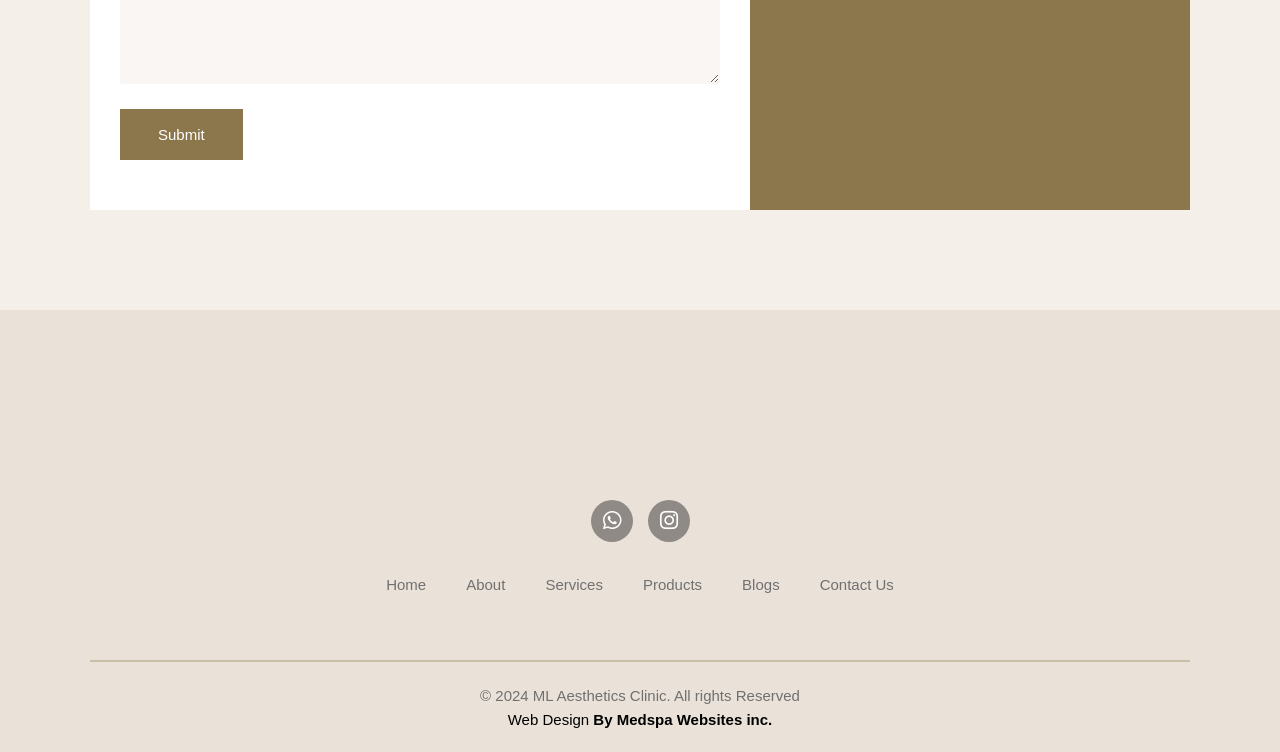Pinpoint the bounding box coordinates of the clickable area needed to execute the instruction: "Click the Submit button". The coordinates should be specified as four float numbers between 0 and 1, i.e., [left, top, right, bottom].

[0.094, 0.145, 0.19, 0.213]